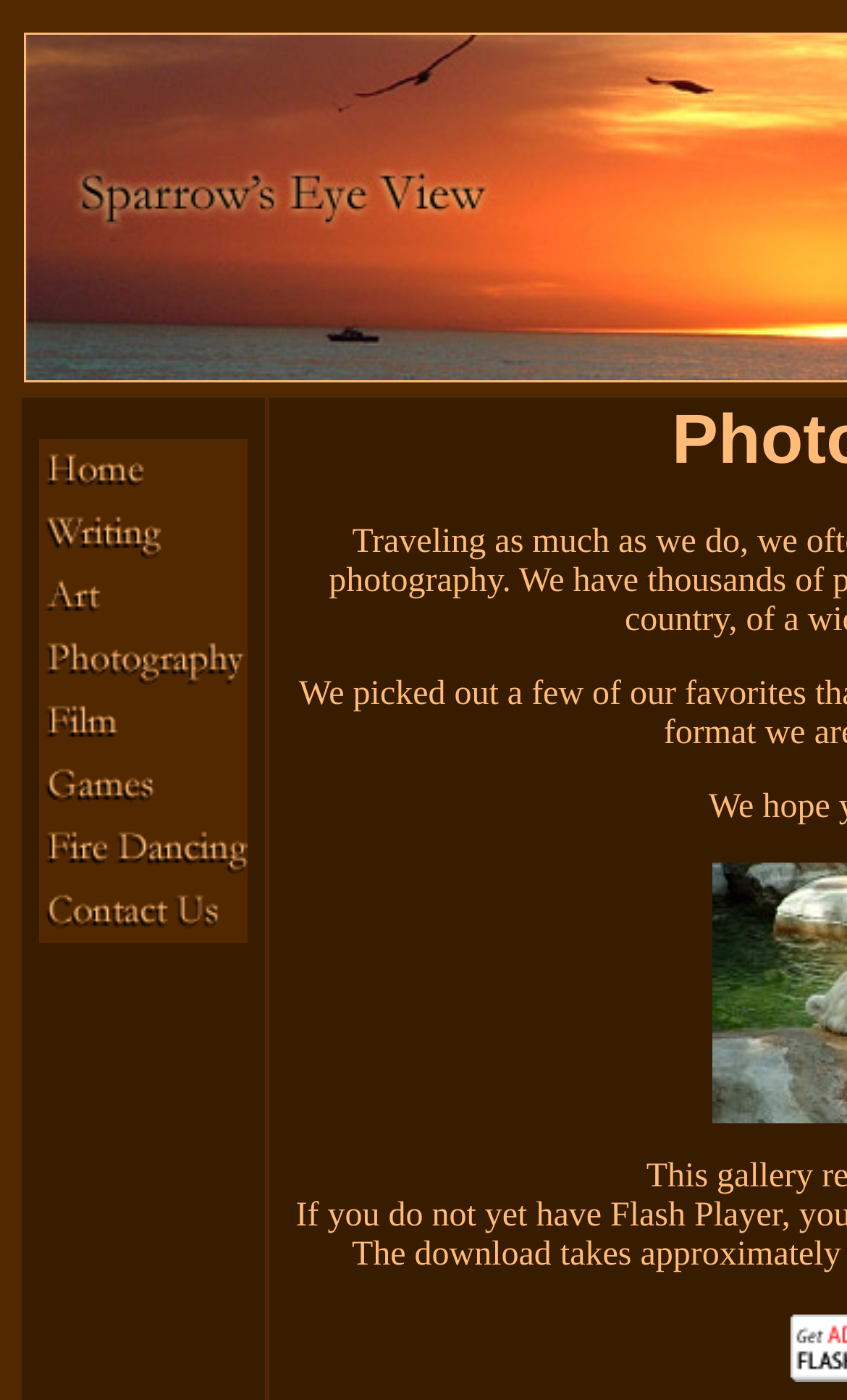Find the bounding box coordinates for the HTML element described as: "name="home"". The coordinates should consist of four float values between 0 and 1, i.e., [left, top, right, bottom].

[0.046, 0.338, 0.292, 0.365]